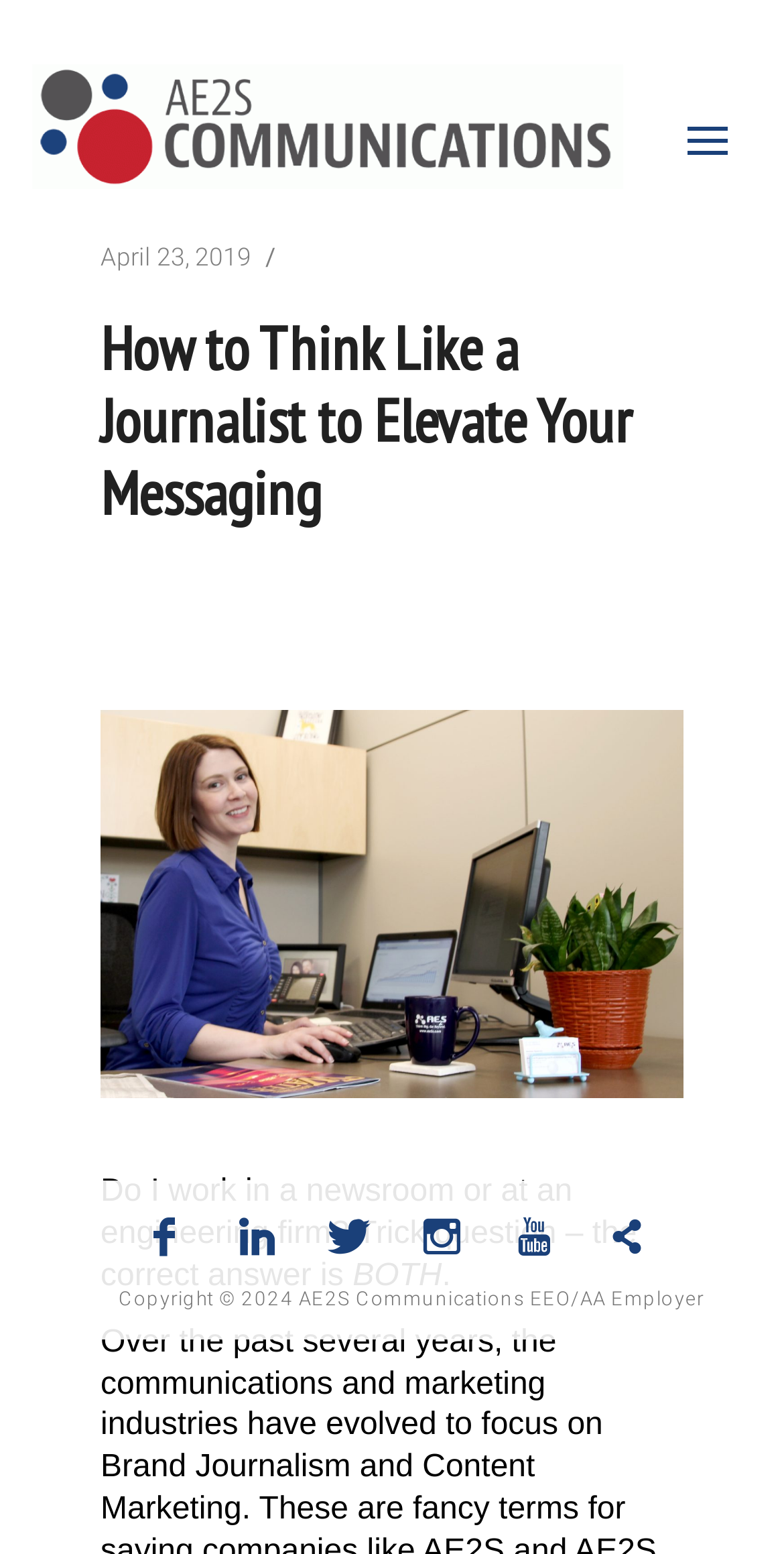Using the image as a reference, answer the following question in as much detail as possible:
What is the copyright year of the webpage?

The copyright year of the webpage can be found in the StaticText at the bottom of the webpage, which has a bounding box coordinate of [0.151, 0.828, 0.897, 0.842]. The StaticText is 'Copyright © 2024 AE2S Communications EEO/AA Employer'.